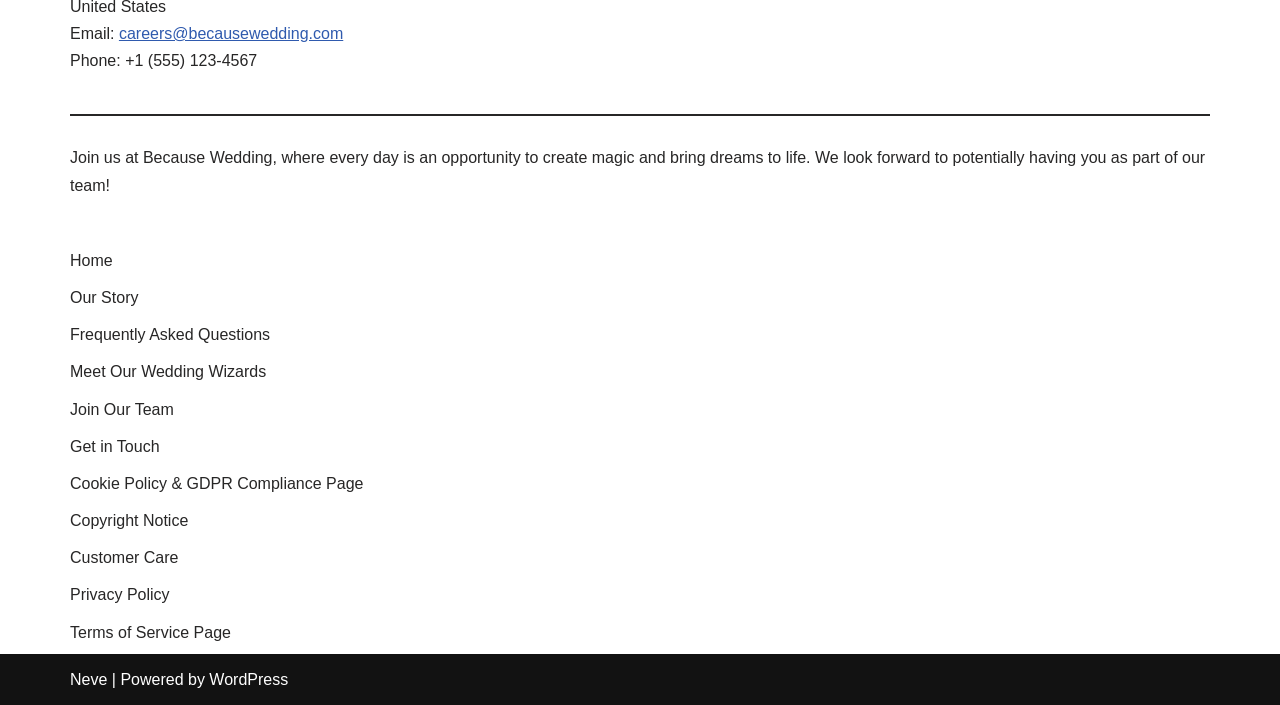Locate the bounding box of the UI element with the following description: "Our Story".

[0.055, 0.41, 0.108, 0.434]